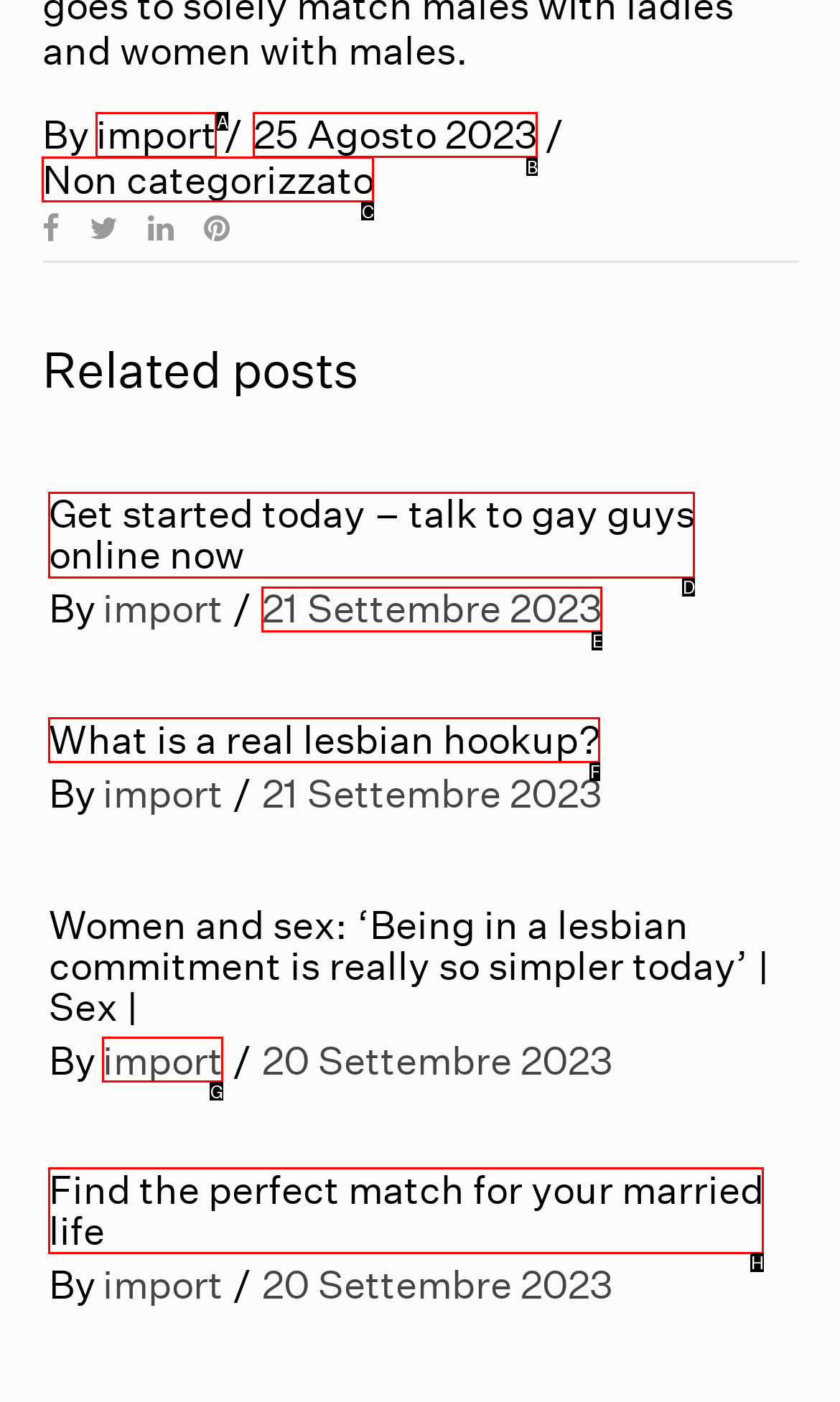Match the following description to a UI element: 21 Settembre 2023
Provide the letter of the matching option directly.

E